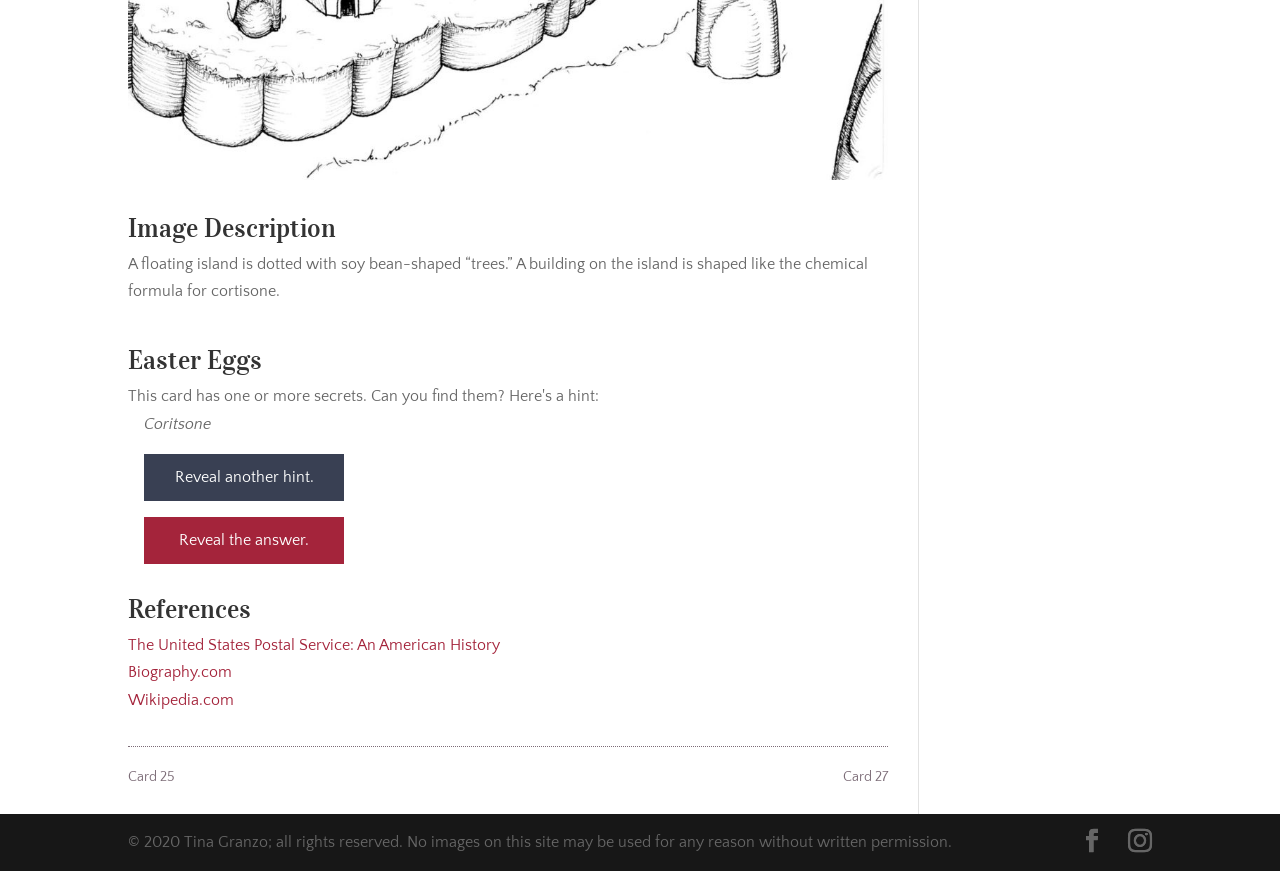Determine the bounding box coordinates for the UI element described. Format the coordinates as (top-left x, top-left y, bottom-right x, bottom-right y) and ensure all values are between 0 and 1. Element description: Card 27

[0.659, 0.883, 0.694, 0.901]